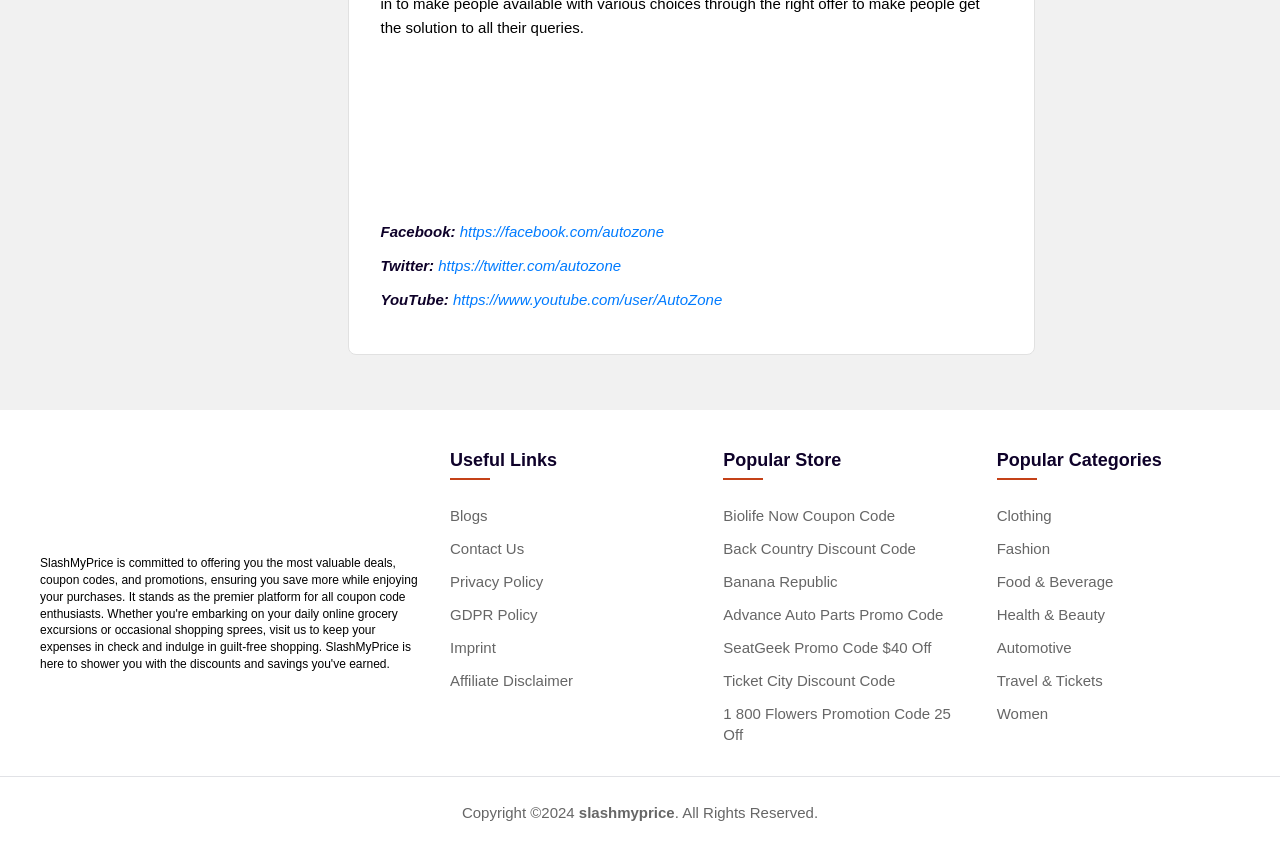Given the description of a UI element: "Imprint", identify the bounding box coordinates of the matching element in the webpage screenshot.

[0.352, 0.753, 0.387, 0.773]